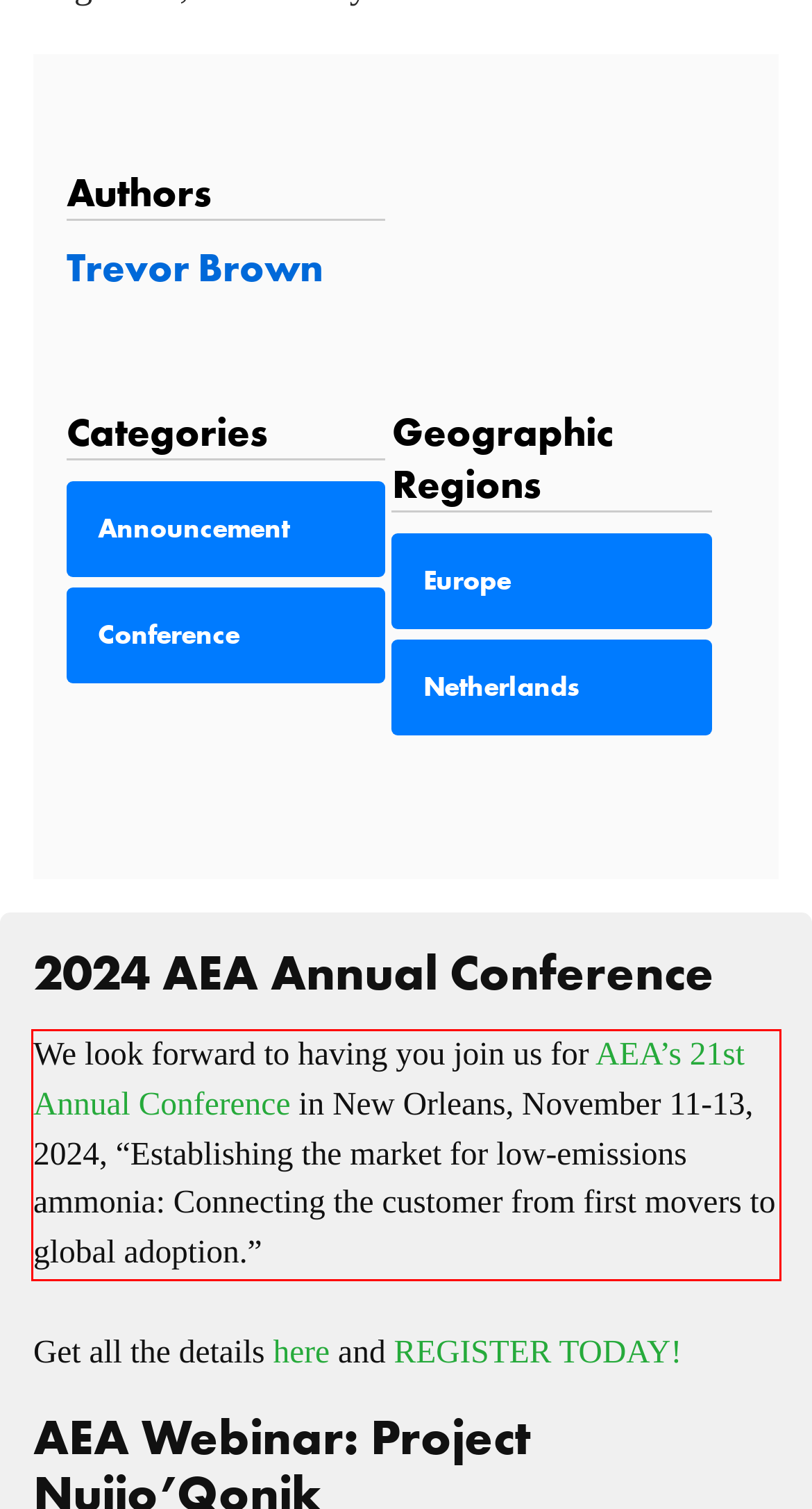Identify the text inside the red bounding box in the provided webpage screenshot and transcribe it.

We look forward to having you join us for AEA’s 21st Annual Conference in New Orleans, November 11-13, 2024, “Establishing the market for low-emissions ammonia: Connecting the customer from first movers to global adoption.”